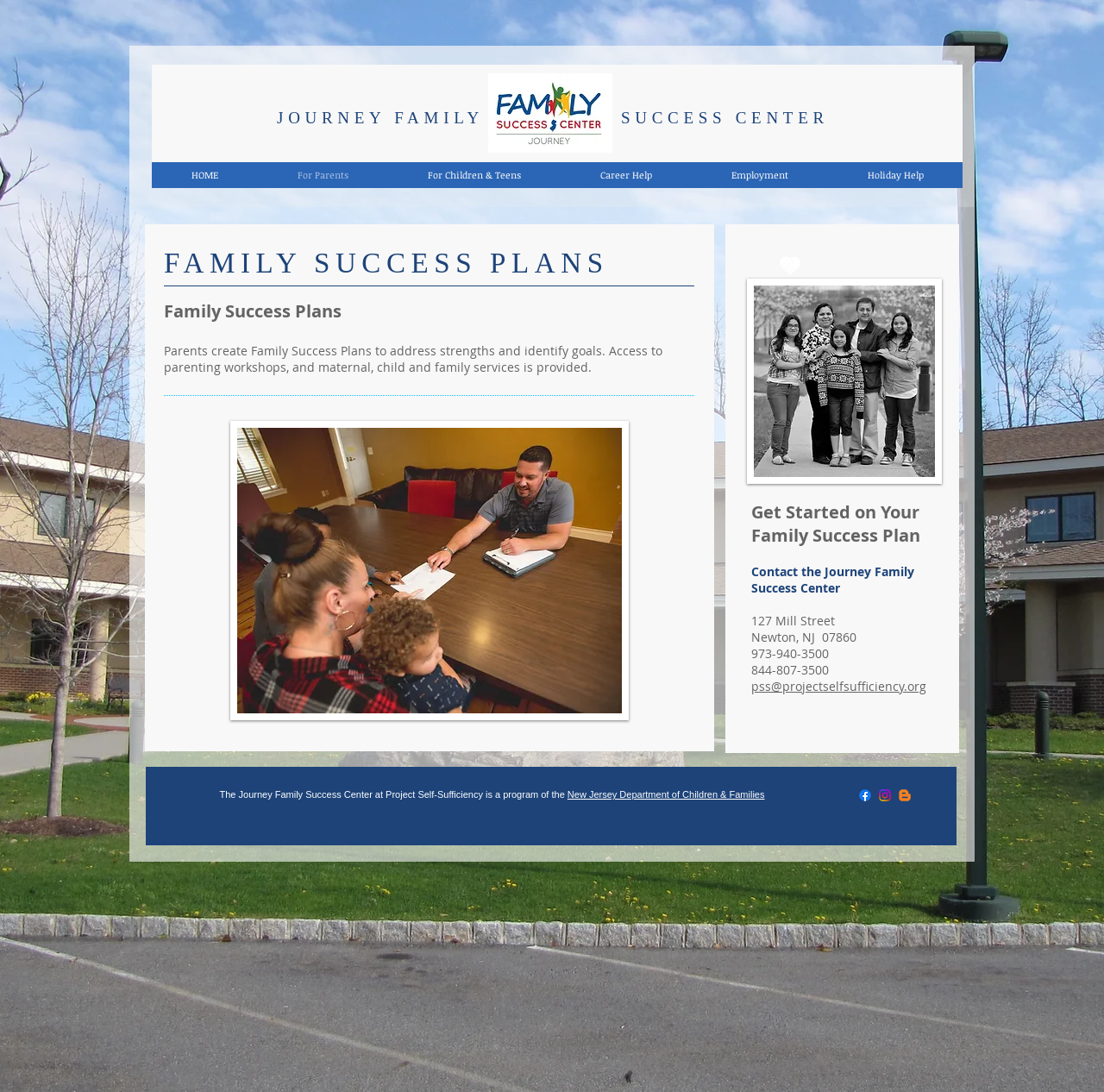What is the name of the program at Project Self-Sufficiency?
Look at the screenshot and respond with a single word or phrase.

Journey Family Success Center